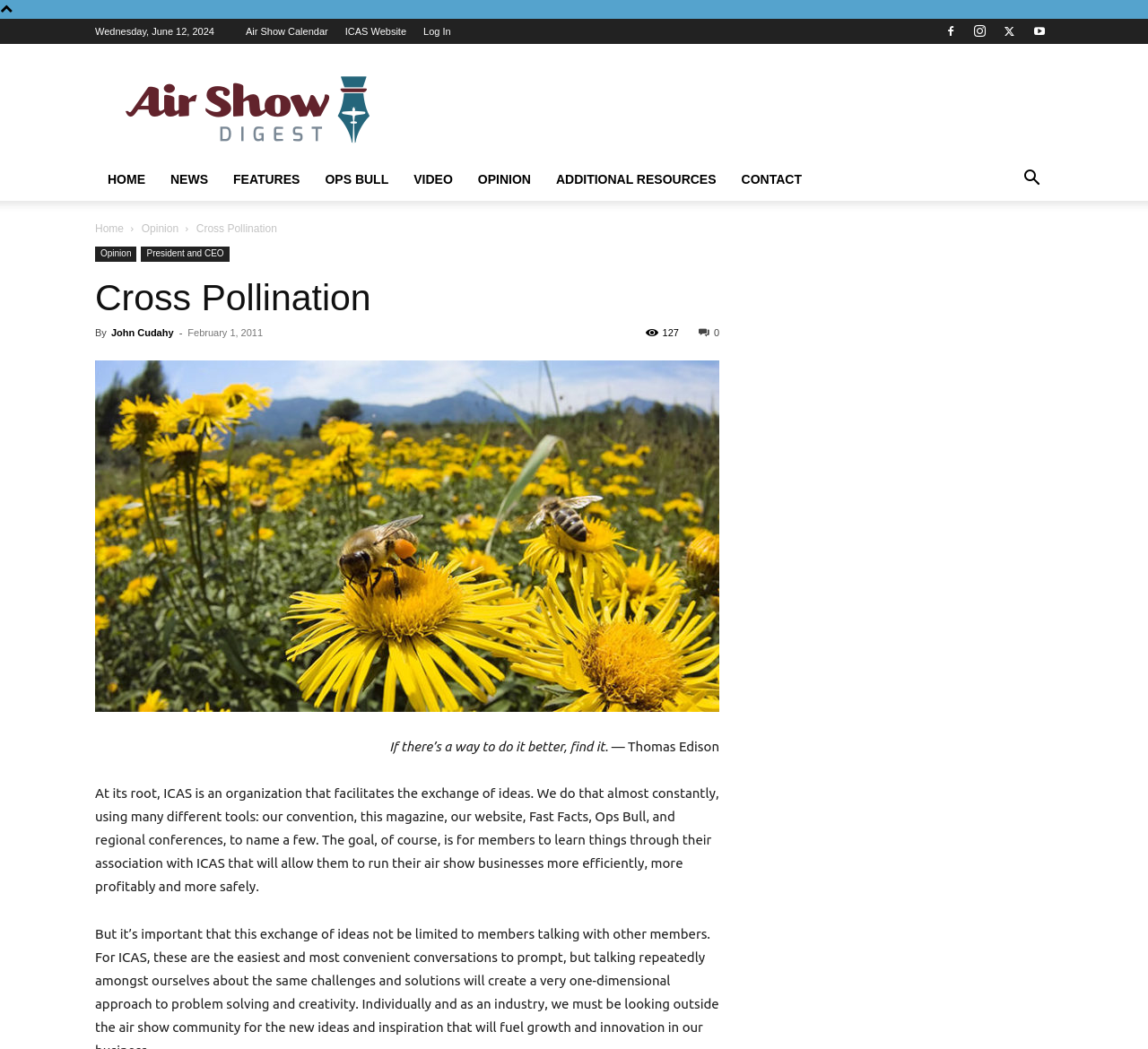What is the name of the magazine?
Look at the image and answer the question with a single word or phrase.

Air Shows Magazine